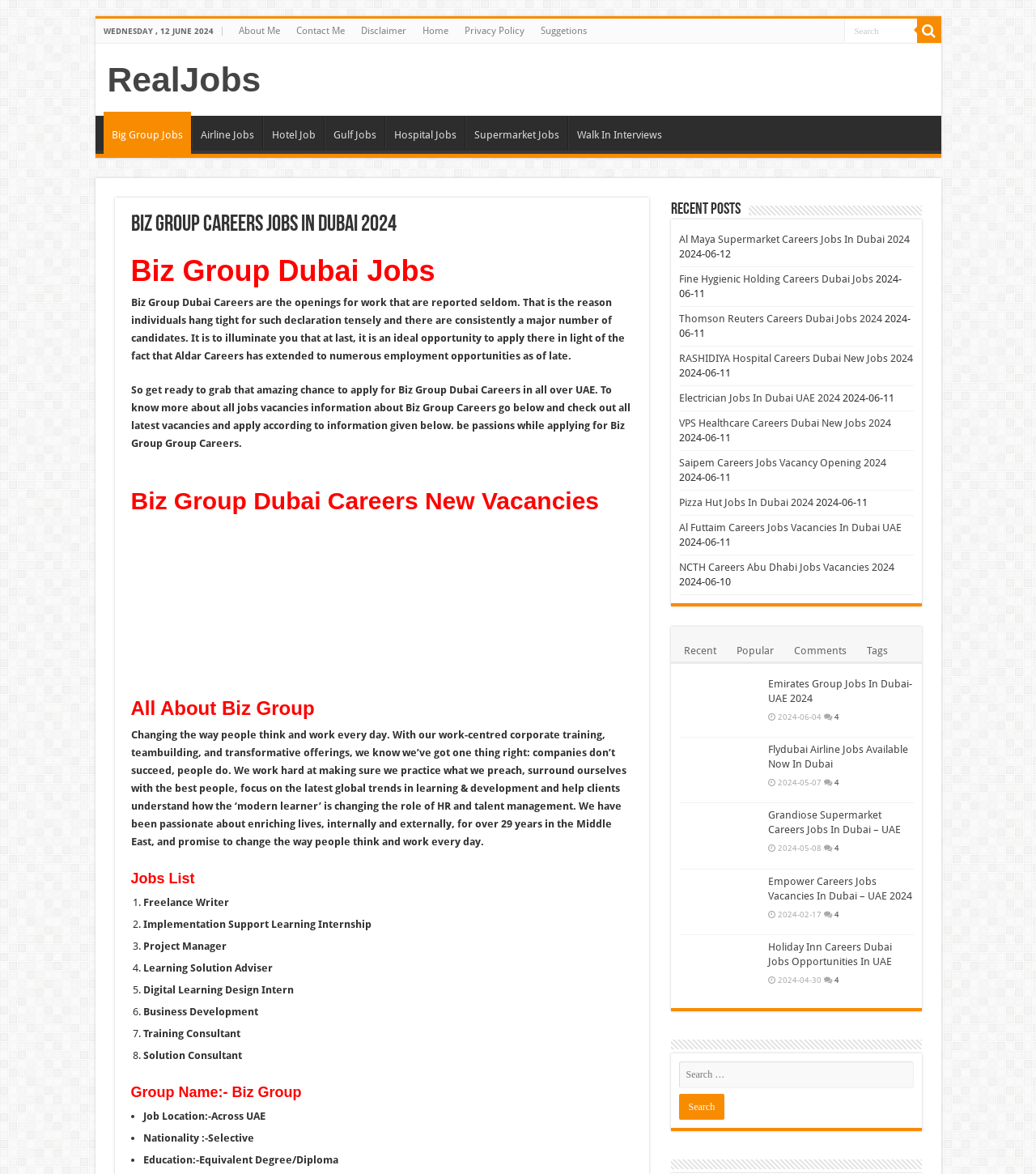Identify the bounding box coordinates for the element you need to click to achieve the following task: "View Emirates Group Careers". The coordinates must be four float values ranging from 0 to 1, formatted as [left, top, right, bottom].

[0.655, 0.577, 0.733, 0.624]